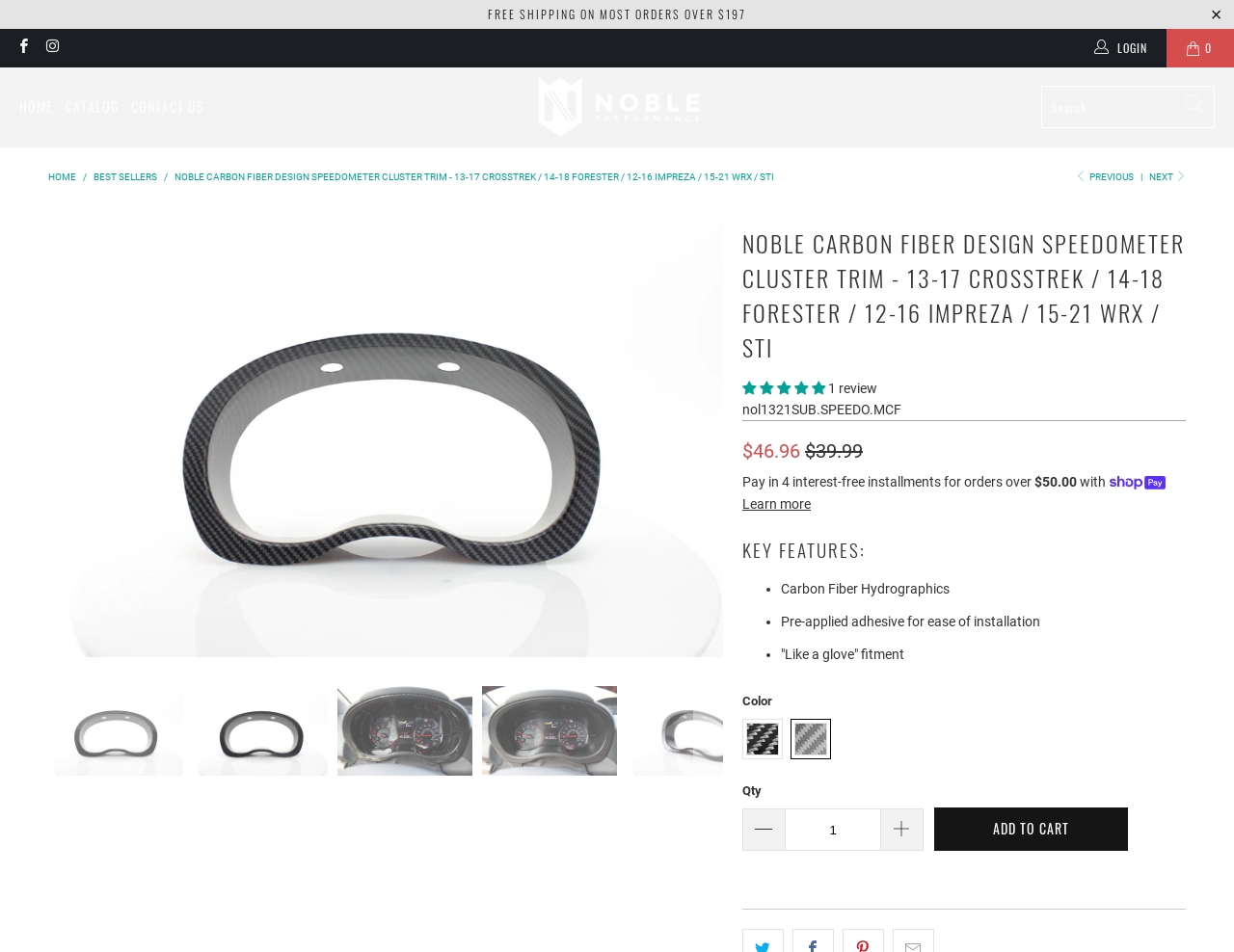Please find the bounding box coordinates of the element that you should click to achieve the following instruction: "Click on the CarInfo link". The coordinates should be presented as four float numbers between 0 and 1: [left, top, right, bottom].

None